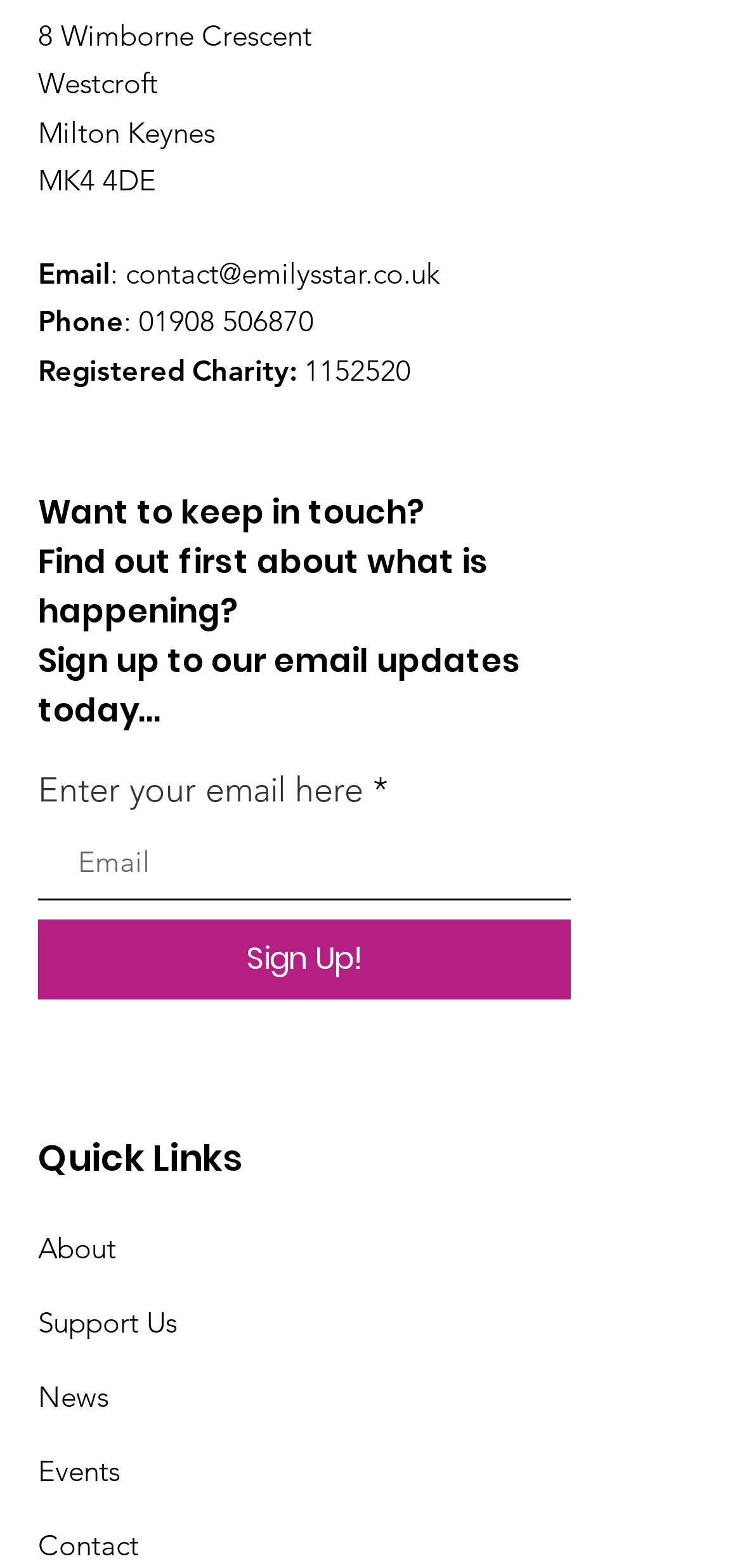Using the element description Contact, predict the bounding box coordinates for the UI element. Provide the coordinates in (top-left x, top-left y, bottom-right x, bottom-right y) format with values ranging from 0 to 1.

[0.051, 0.974, 0.187, 0.997]